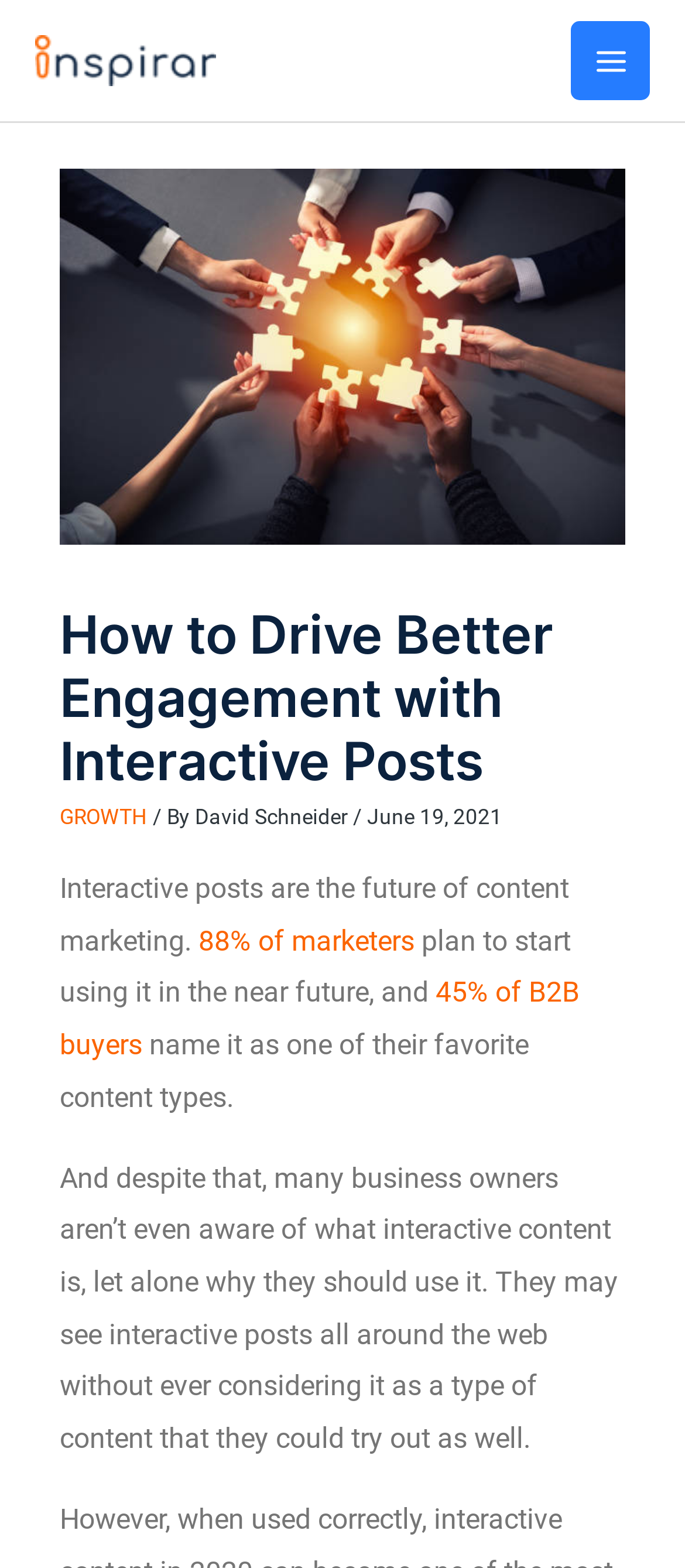Provide a single word or phrase answer to the question: 
What is the date of the article?

June 19, 2021